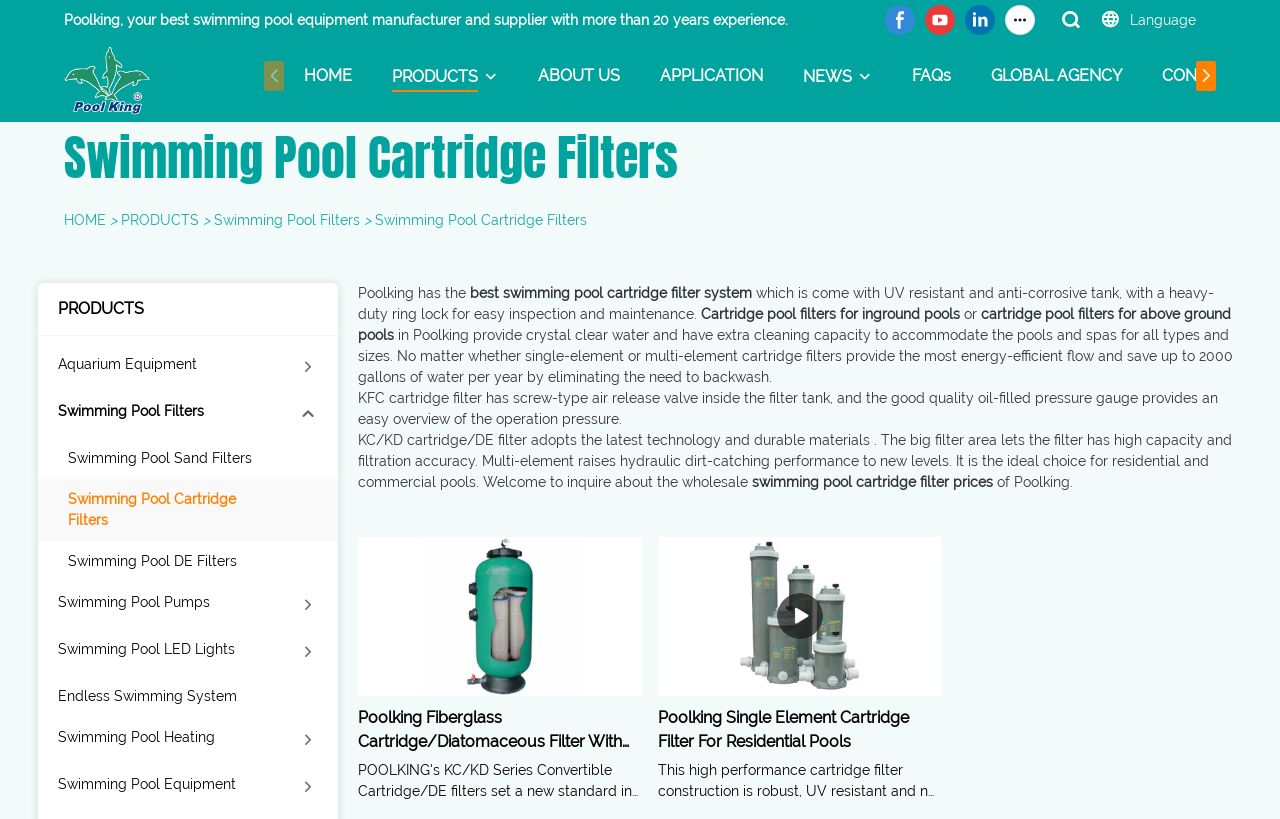Can you find the bounding box coordinates of the area I should click to execute the following instruction: "Contact 'Poolking' through phone number '+8613922334815'"?

[0.873, 0.015, 0.952, 0.034]